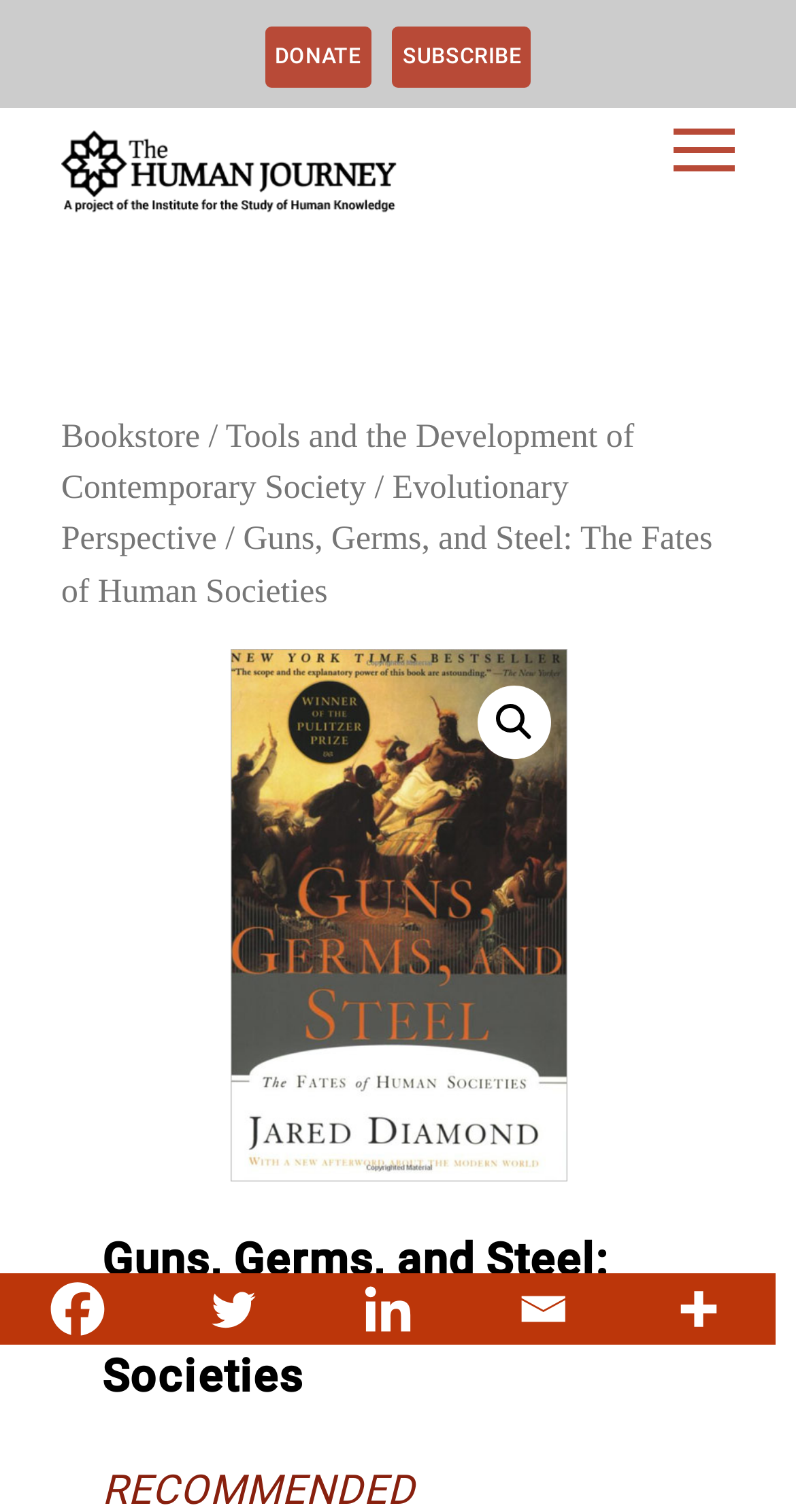Reply to the question with a single word or phrase:
What is the symbol on the search link?

🔍